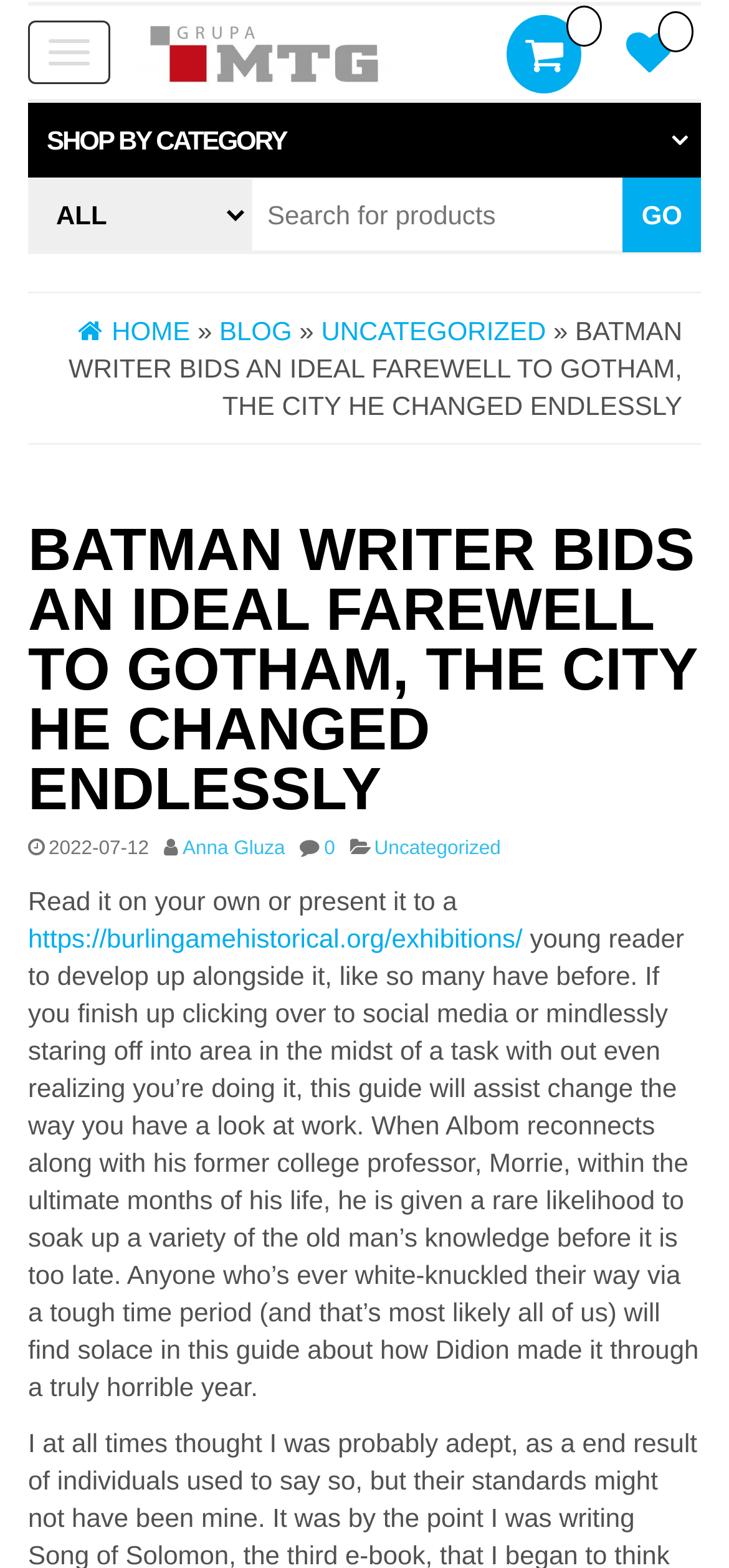Please determine and provide the text content of the webpage's heading.

BATMAN WRITER BIDS AN IDEAL FAREWELL TO GOTHAM, THE CITY HE CHANGED ENDLESSLY